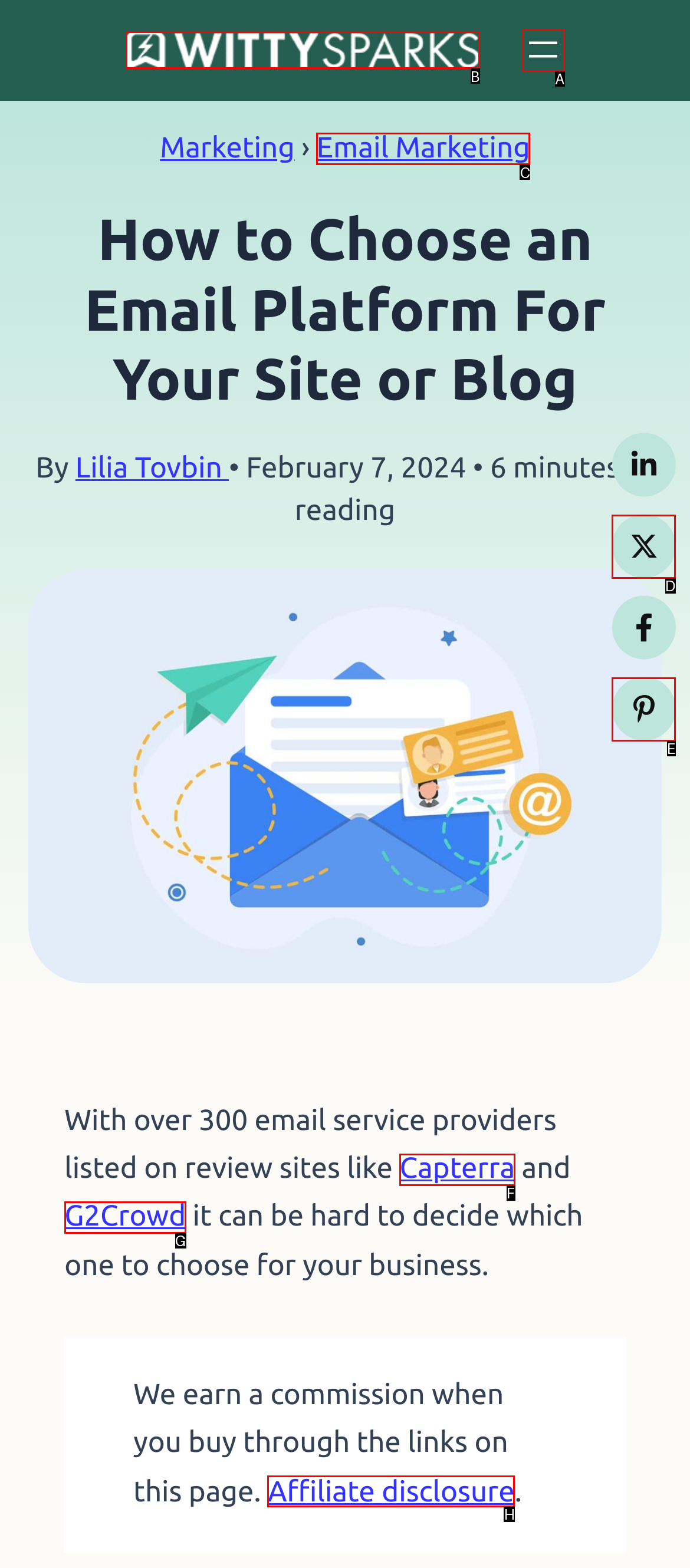Select the letter of the option that should be clicked to achieve the specified task: Read the Affiliate disclosure. Respond with just the letter.

H